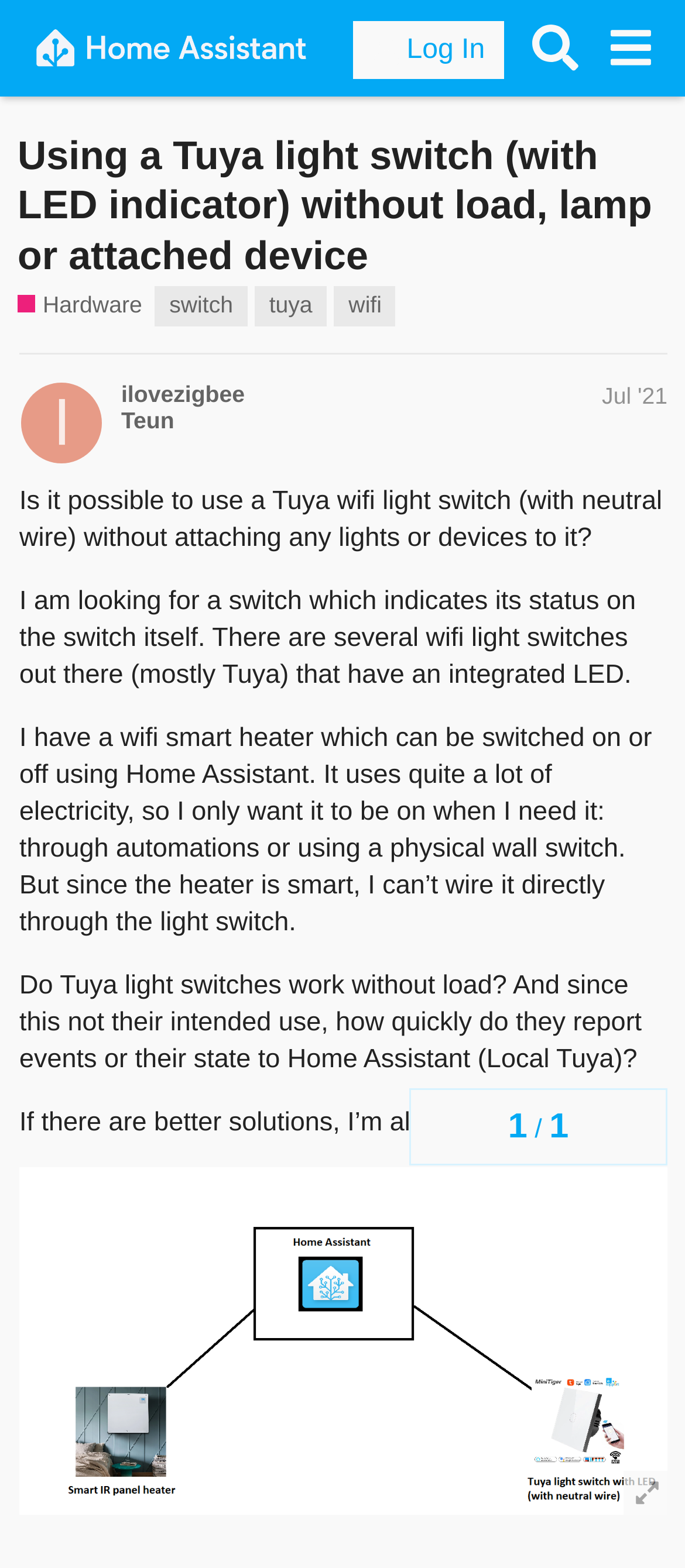Determine the coordinates of the bounding box that should be clicked to complete the instruction: "Click on the 'Log In' button". The coordinates should be represented by four float numbers between 0 and 1: [left, top, right, bottom].

[0.516, 0.014, 0.736, 0.051]